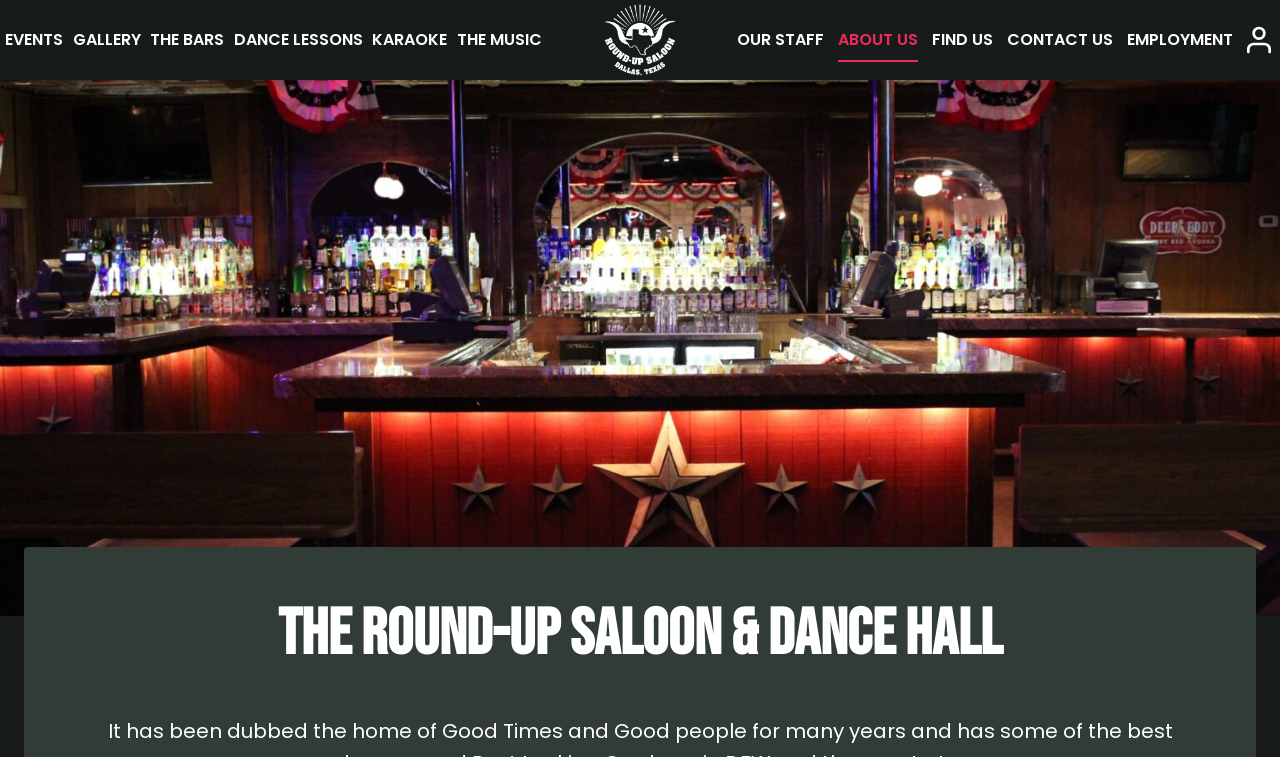Find the bounding box coordinates for the area that should be clicked to accomplish the instruction: "Click on EVENTS".

[0.004, 0.023, 0.049, 0.082]